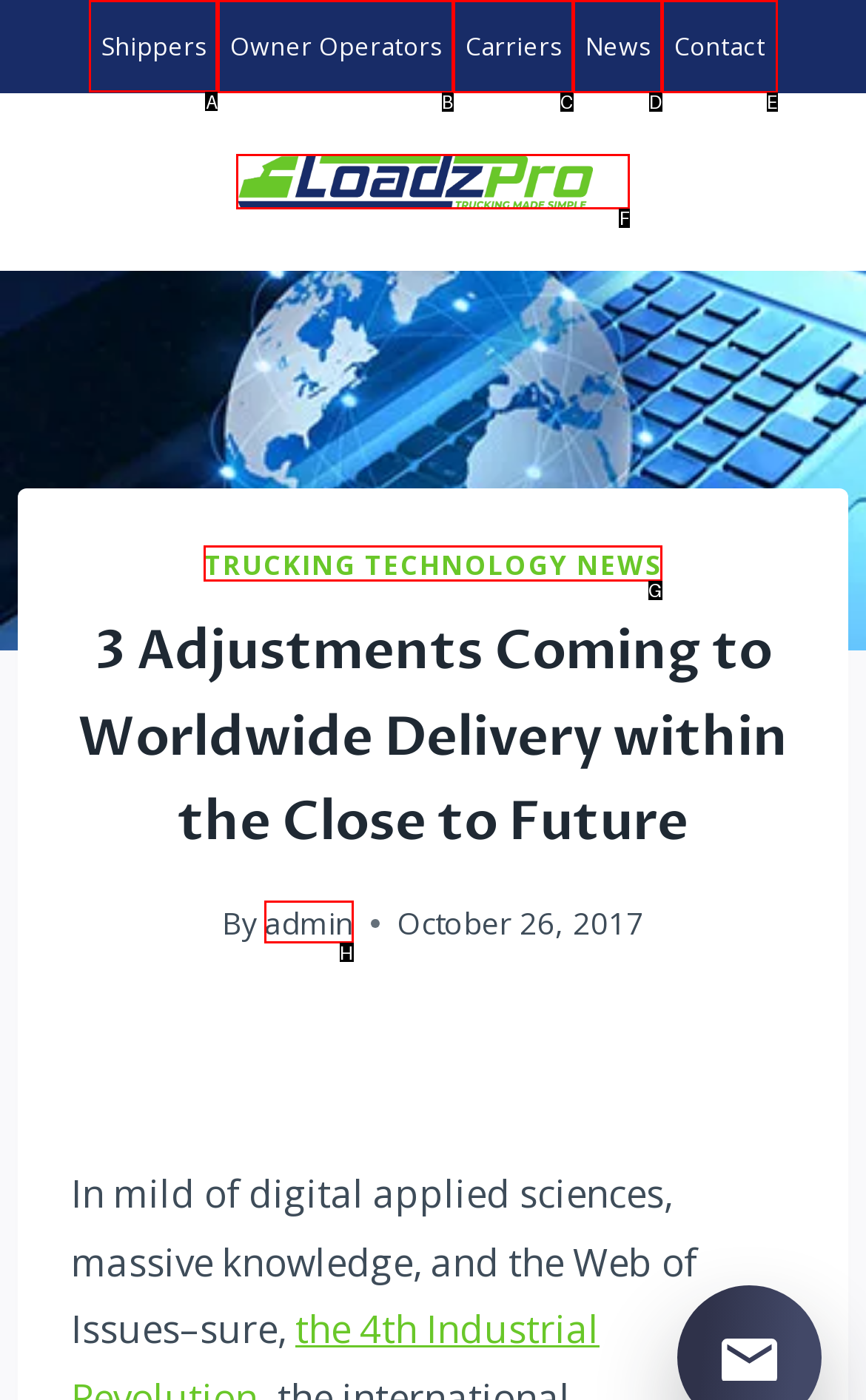Indicate which HTML element you need to click to complete the task: Click on Shippers. Provide the letter of the selected option directly.

A